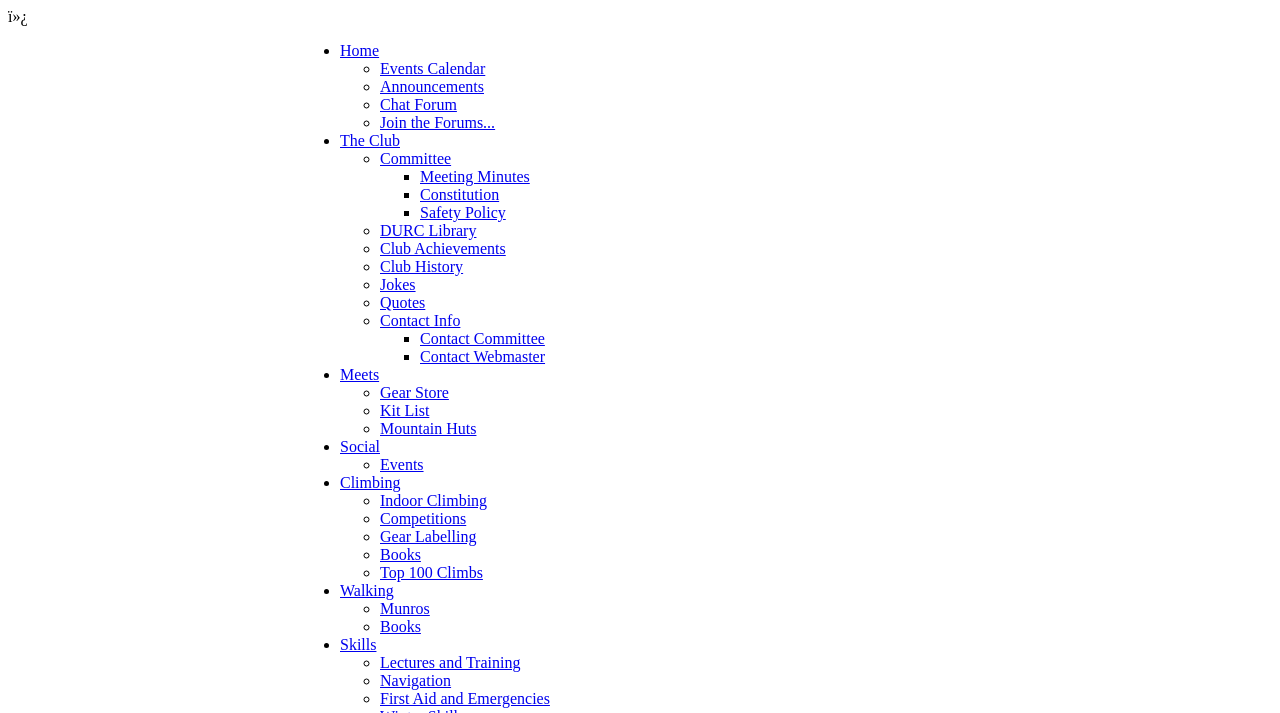Write an elaborate caption that captures the essence of the webpage.

The webpage is for the Dundee University Rucksack Club (DURC). At the top, there is a small, almost invisible text element "ï»¿". Below it, there is a list of links, each preceded by a list marker (•, ◦, or ■). The links are organized into categories, with the first category including "Home", "Events Calendar", "Announcements", and "Chat Forum". 

To the right of these links, there is another set of links, including "The Club", "Committee", "Meeting Minutes", "Constitution", and "Safety Policy". 

Further down, there are more links, including "DURC Library", "Club Achievements", "Club History", "Jokes", "Quotes", and "Contact Info". 

On the right side of these links, there are additional links, including "Contact Committee" and "Contact Webmaster". 

The next section includes links related to outdoor activities, such as "Meets", "Gear Store", "Kit List", "Mountain Huts", "Social", "Events", "Climbing", "Indoor Climbing", "Competitions", "Gear Labelling", "Books", and "Top 100 Climbs". 

The final section includes links related to walking and skills, such as "Walking", "Munros", "Books", "Skills", "Lectures and Training", "Navigation", and "First Aid and Emergencies".